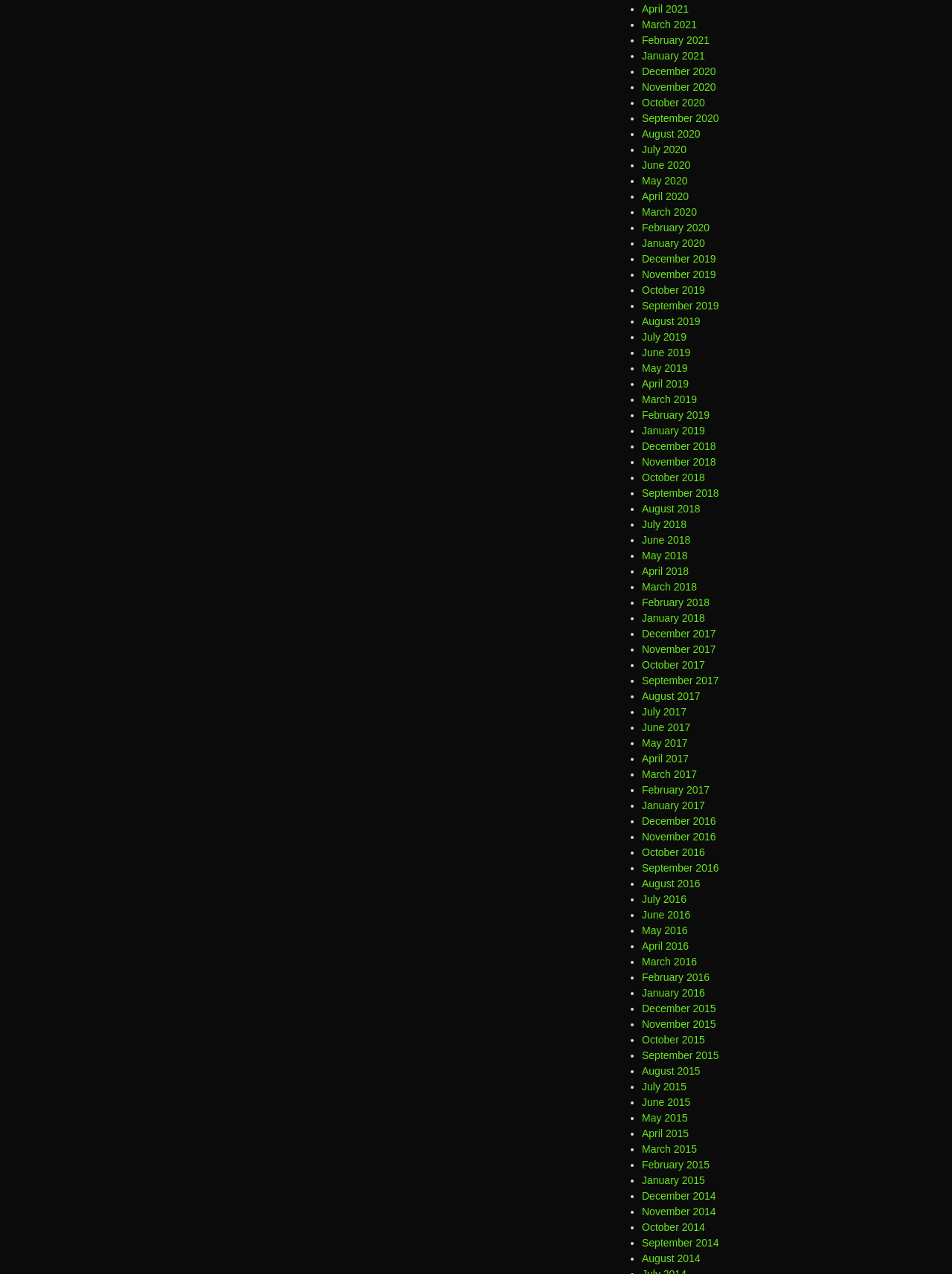Are the months listed in alphabetical order?
Refer to the image and give a detailed answer to the query.

I examined the list of links and found that the months are not listed in alphabetical order, but rather in reverse chronological order, with the most recent month first.